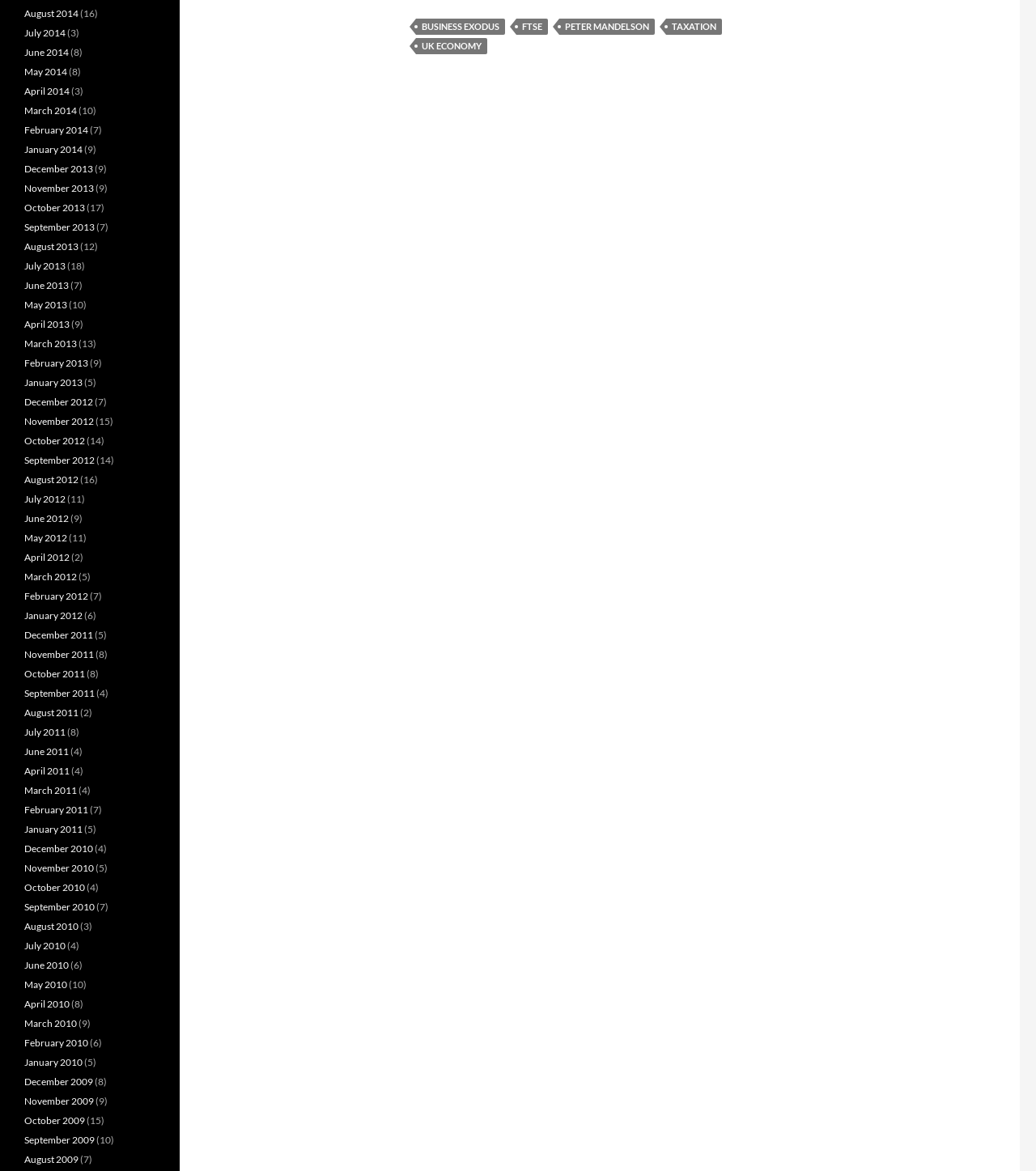Given the description "alt="YouTube"", provide the bounding box coordinates of the corresponding UI element.

None